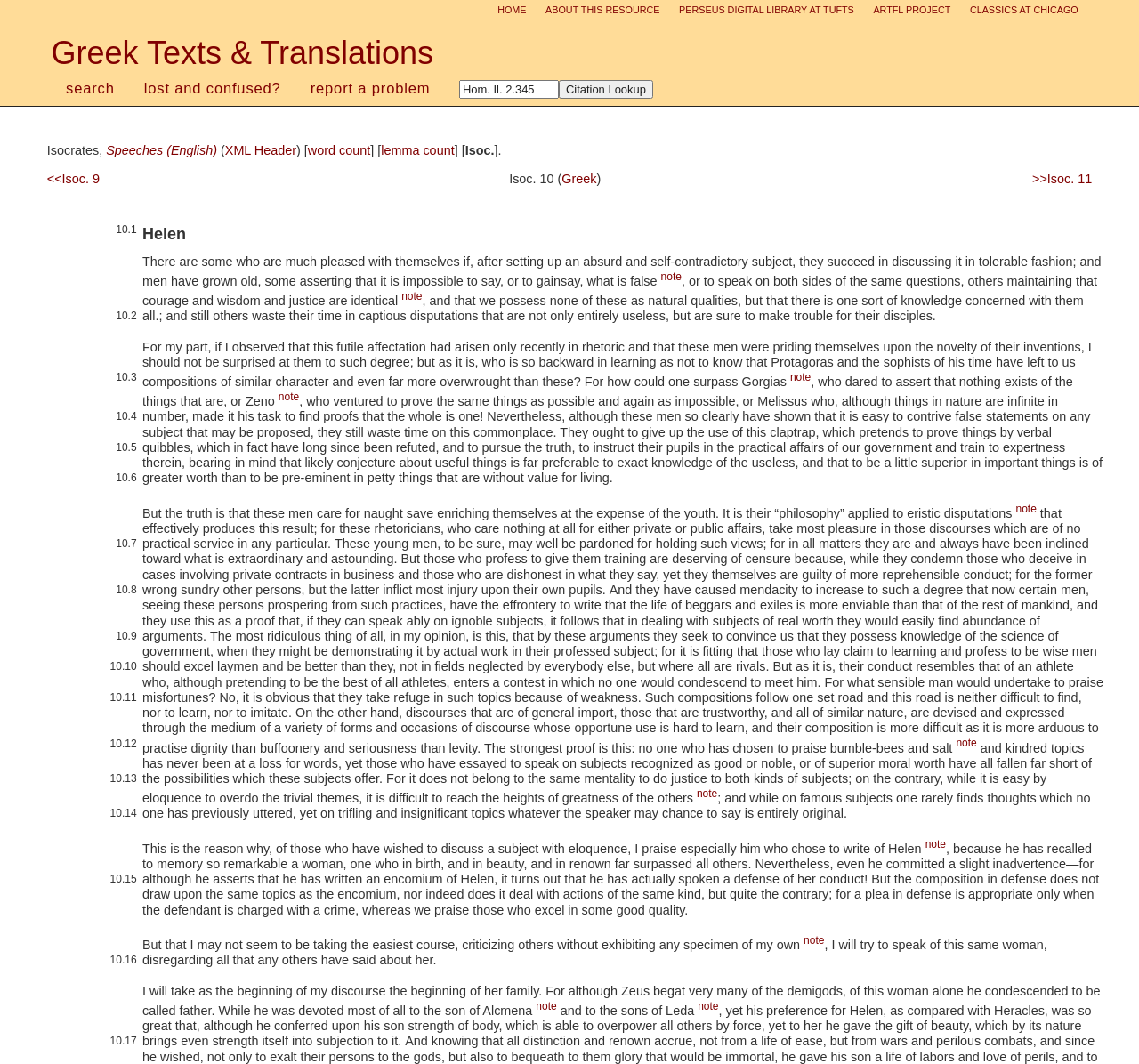Using the format (top-left x, top-left y, bottom-right x, bottom-right y), and given the element description, identify the bounding box coordinates within the screenshot: ABOUT THIS RESOURCE

[0.471, 0.0, 0.588, 0.018]